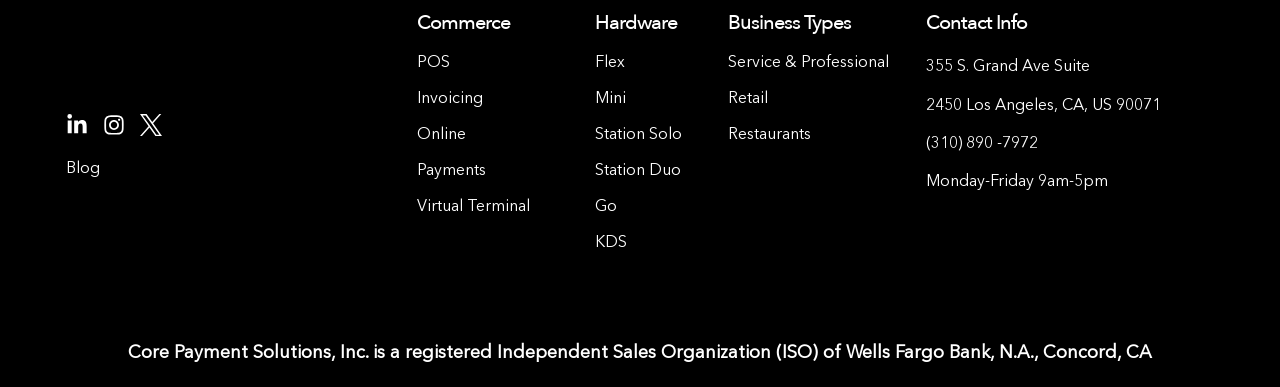Please identify the bounding box coordinates of the region to click in order to complete the task: "View blog". The coordinates must be four float numbers between 0 and 1, specified as [left, top, right, bottom].

[0.052, 0.416, 0.078, 0.457]